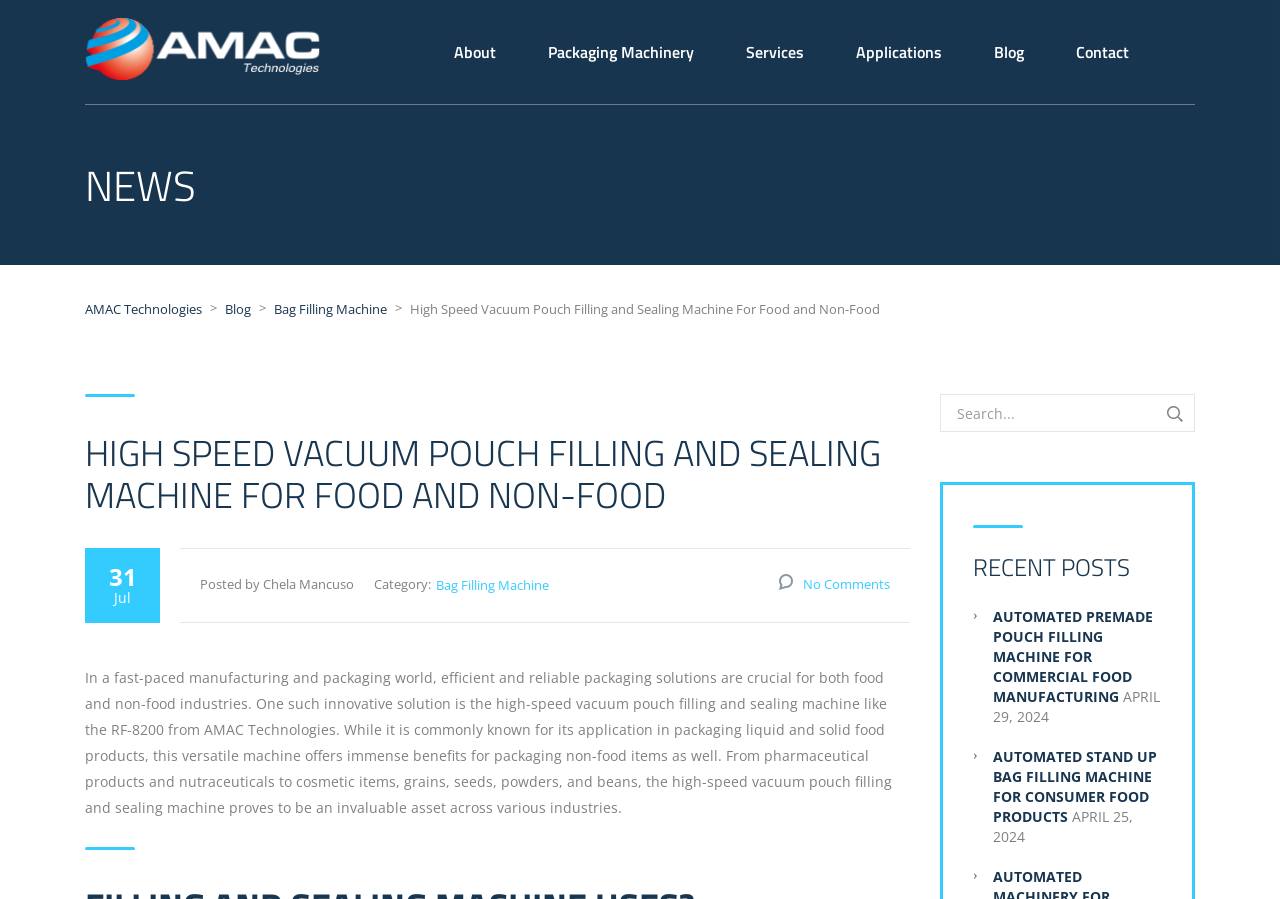Given the element description, predict the bounding box coordinates in the format (top-left x, top-left y, bottom-right x, bottom-right y), using floating point numbers between 0 and 1: About

[0.355, 0.008, 0.388, 0.108]